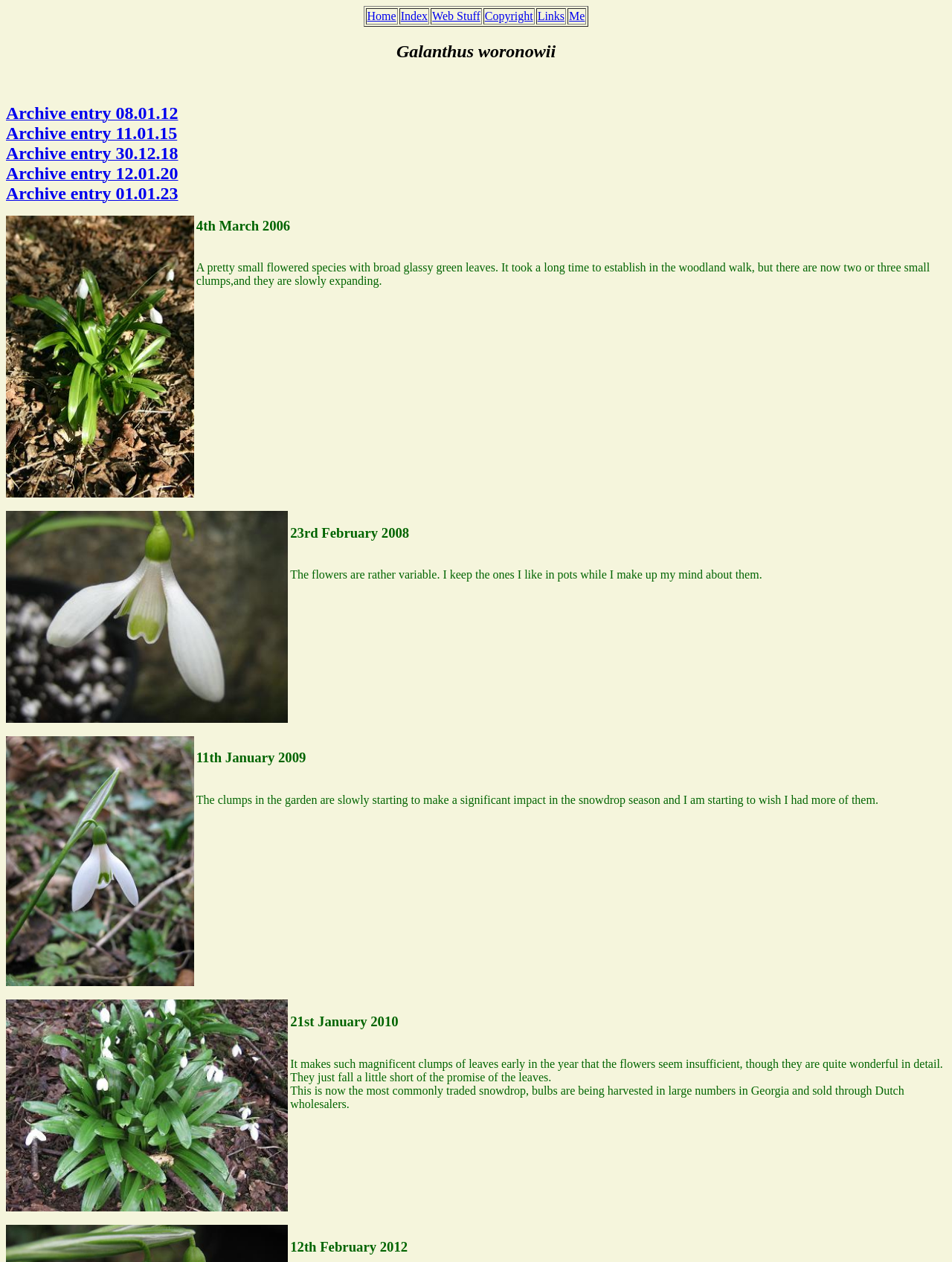Determine the bounding box coordinates of the clickable element to achieve the following action: 'Click on the Home link'. Provide the coordinates as four float values between 0 and 1, formatted as [left, top, right, bottom].

[0.386, 0.008, 0.416, 0.018]